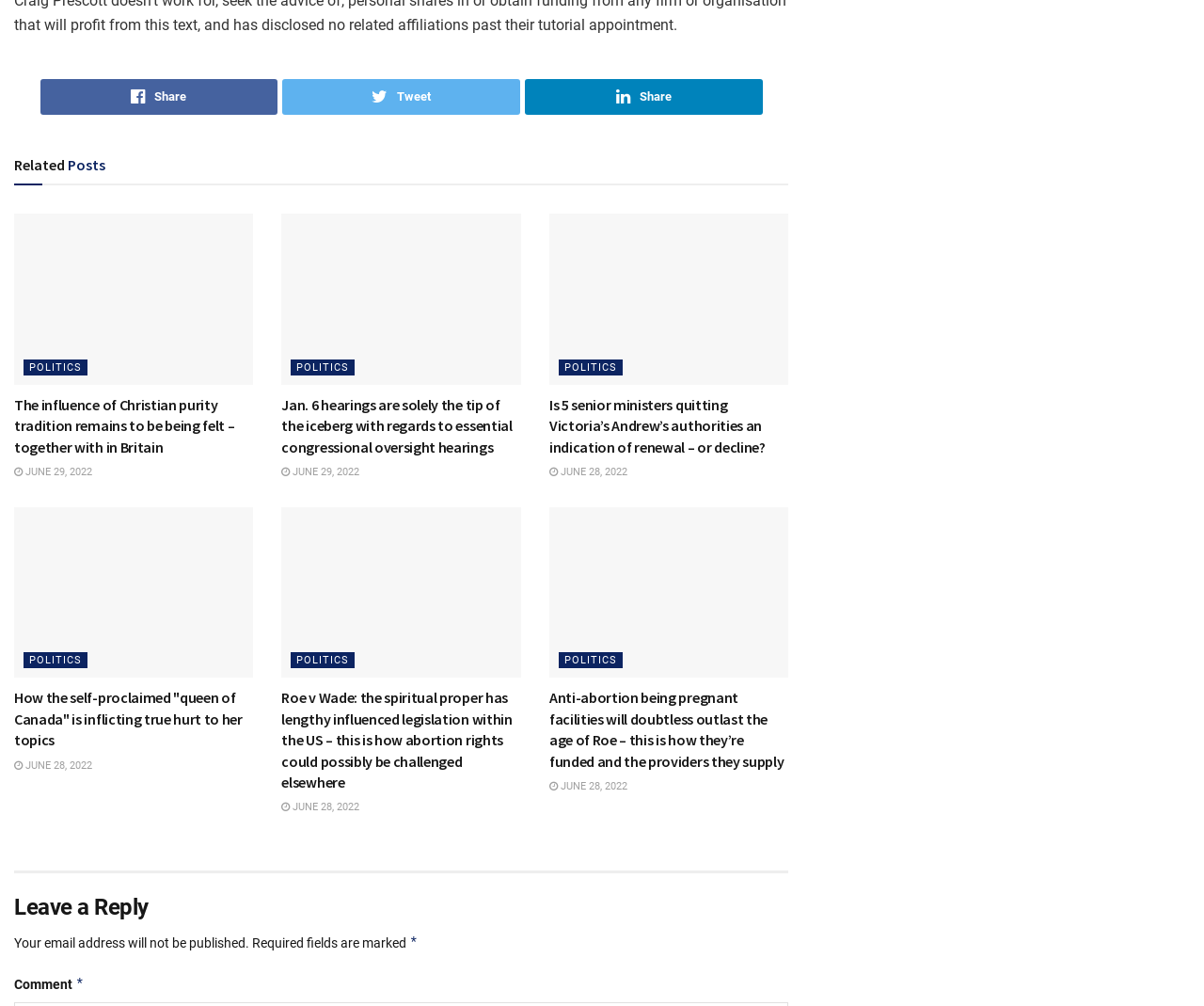Please provide the bounding box coordinates for the element that needs to be clicked to perform the instruction: "View article about Roe v Wade". The coordinates must consist of four float numbers between 0 and 1, formatted as [left, top, right, bottom].

[0.234, 0.504, 0.433, 0.674]